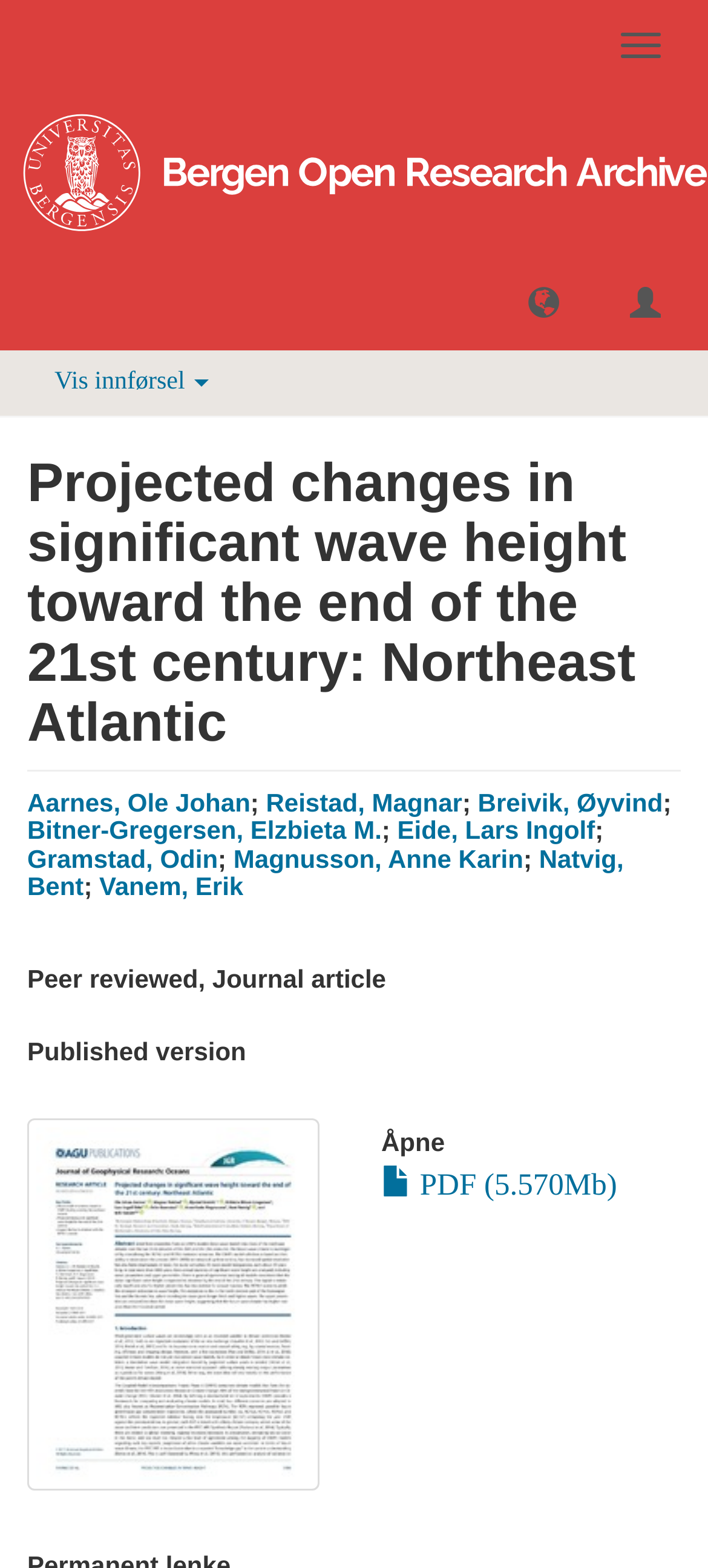Specify the bounding box coordinates for the region that must be clicked to perform the given instruction: "View publication details".

[0.038, 0.615, 0.962, 0.633]